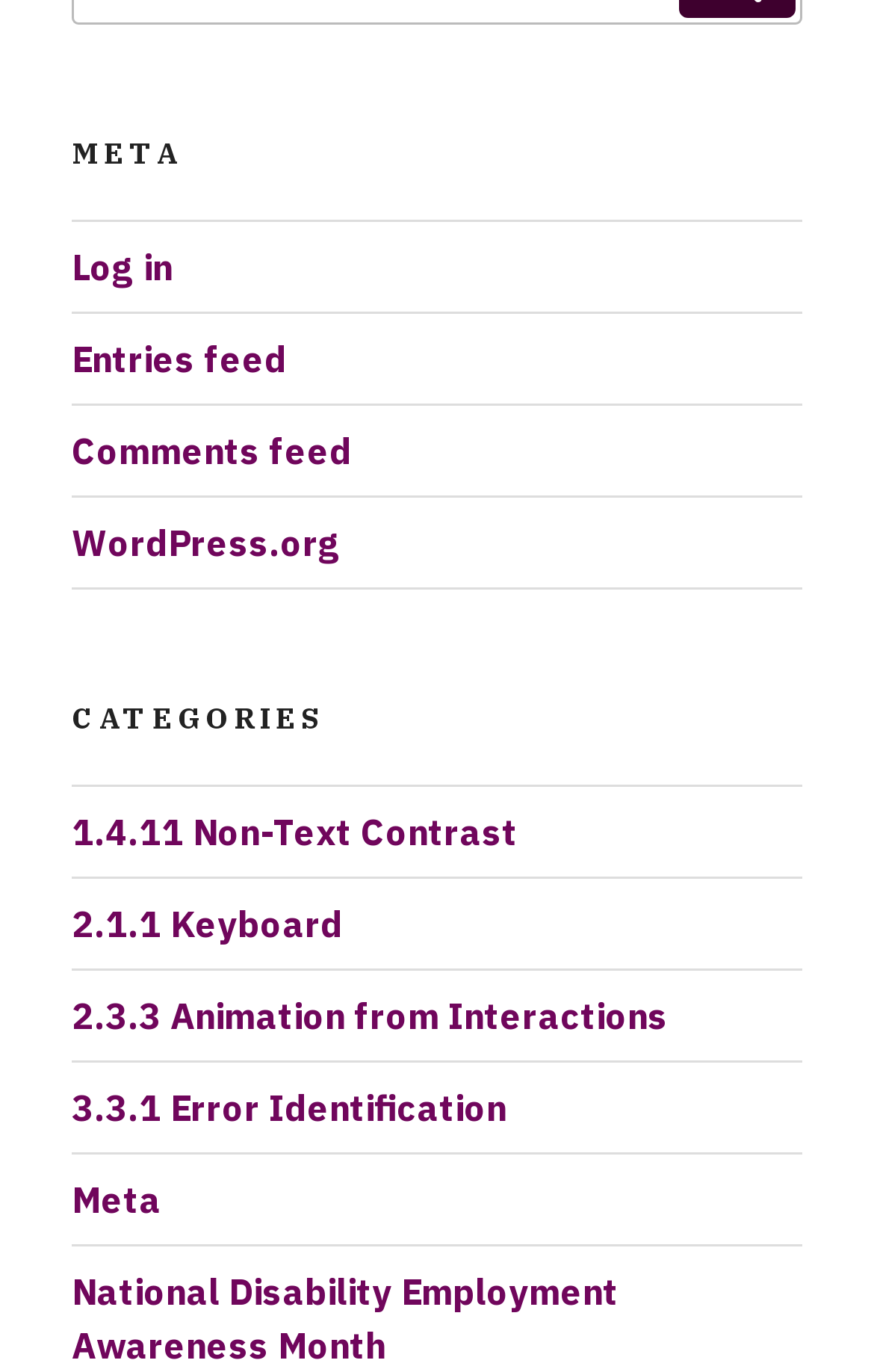What is the first category listed under 'CATEGORIES'?
Your answer should be a single word or phrase derived from the screenshot.

1.4.11 Non-Text Contrast